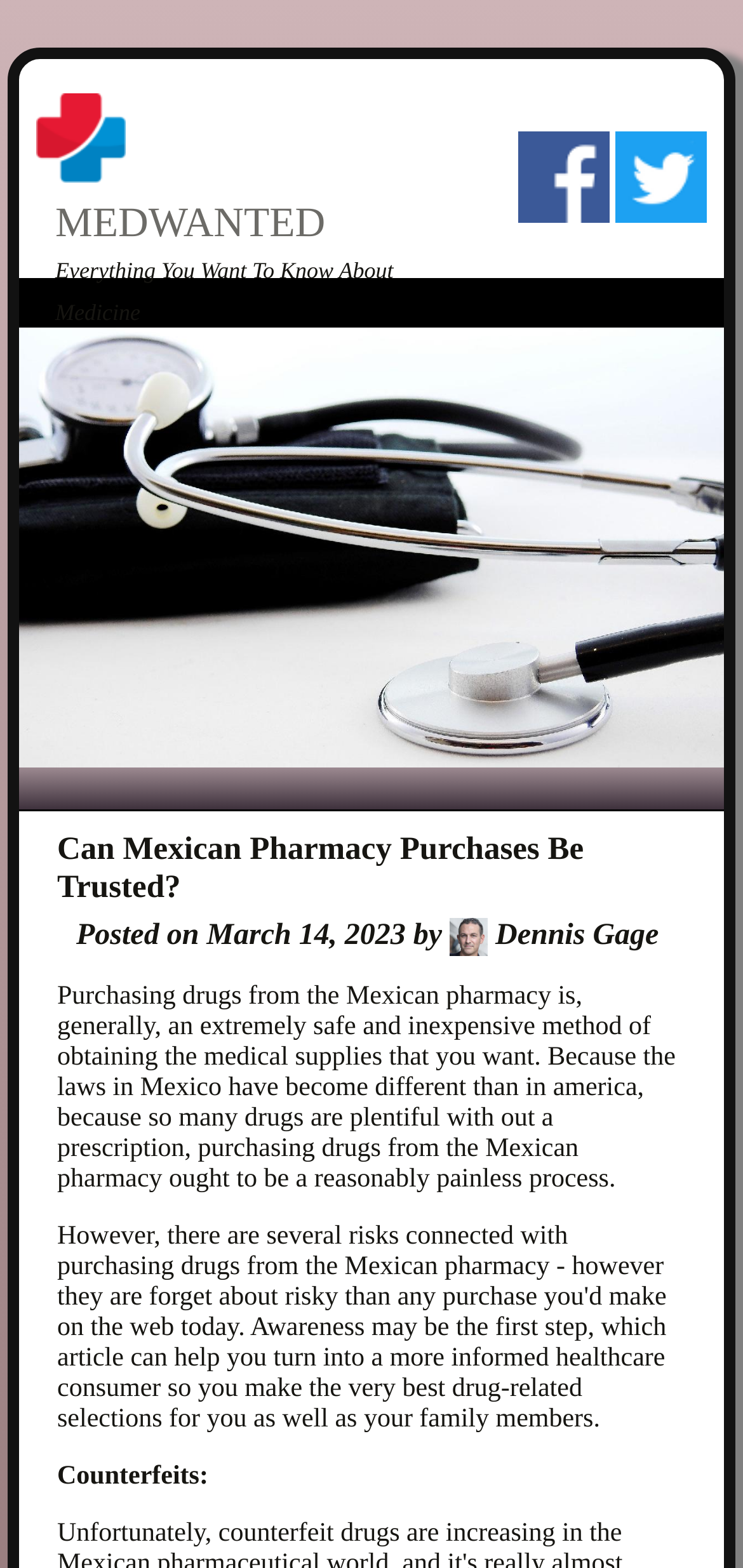From the element description: "MEDWANTED", extract the bounding box coordinates of the UI element. The coordinates should be expressed as four float numbers between 0 and 1, in the order [left, top, right, bottom].

[0.074, 0.126, 0.438, 0.157]